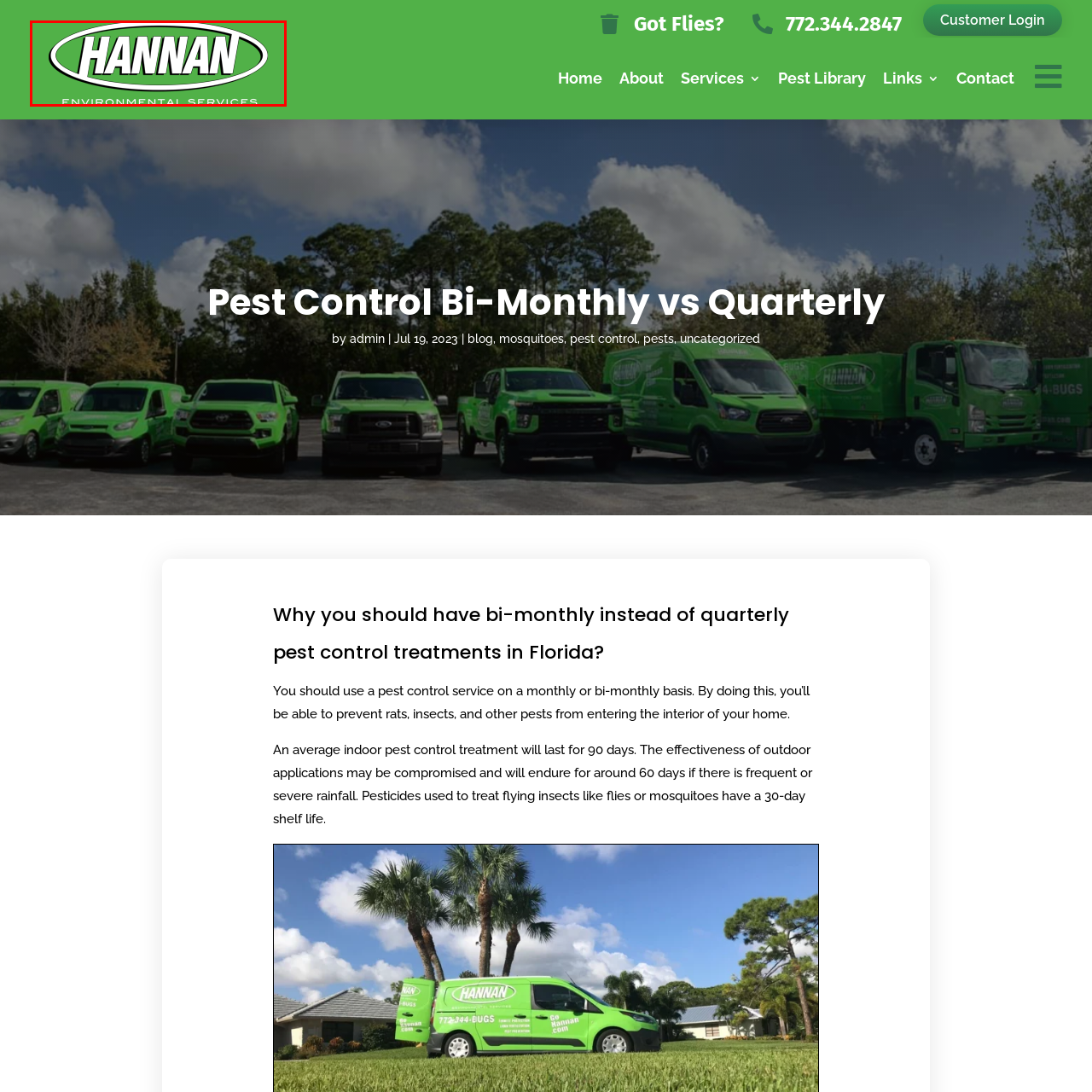Observe the image within the red bounding box carefully and provide an extensive answer to the following question using the visual cues: What is the font size of 'HANNAN' compared to 'ENVIRONMENTAL SERVICES'?

The font size of 'HANNAN' is larger compared to 'ENVIRONMENTAL SERVICES' because the caption states that 'HANNAN' is in large, bold lettering, while 'ENVIRONMENTAL SERVICES' is in a smaller, more understated font.